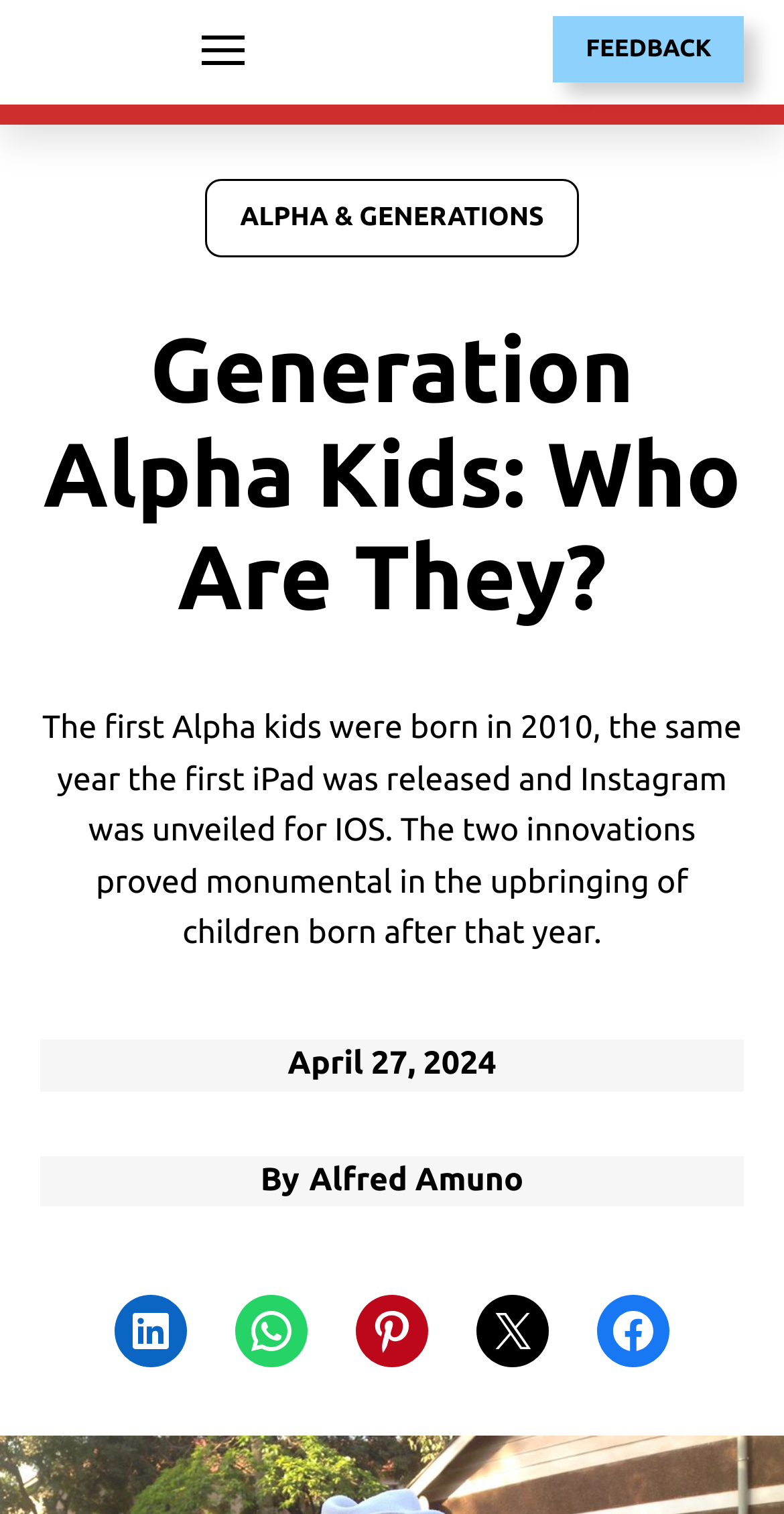Please identify the bounding box coordinates of the clickable element to fulfill the following instruction: "Click on the 'FEEDBACK' link". The coordinates should be four float numbers between 0 and 1, i.e., [left, top, right, bottom].

[0.706, 0.01, 0.949, 0.055]